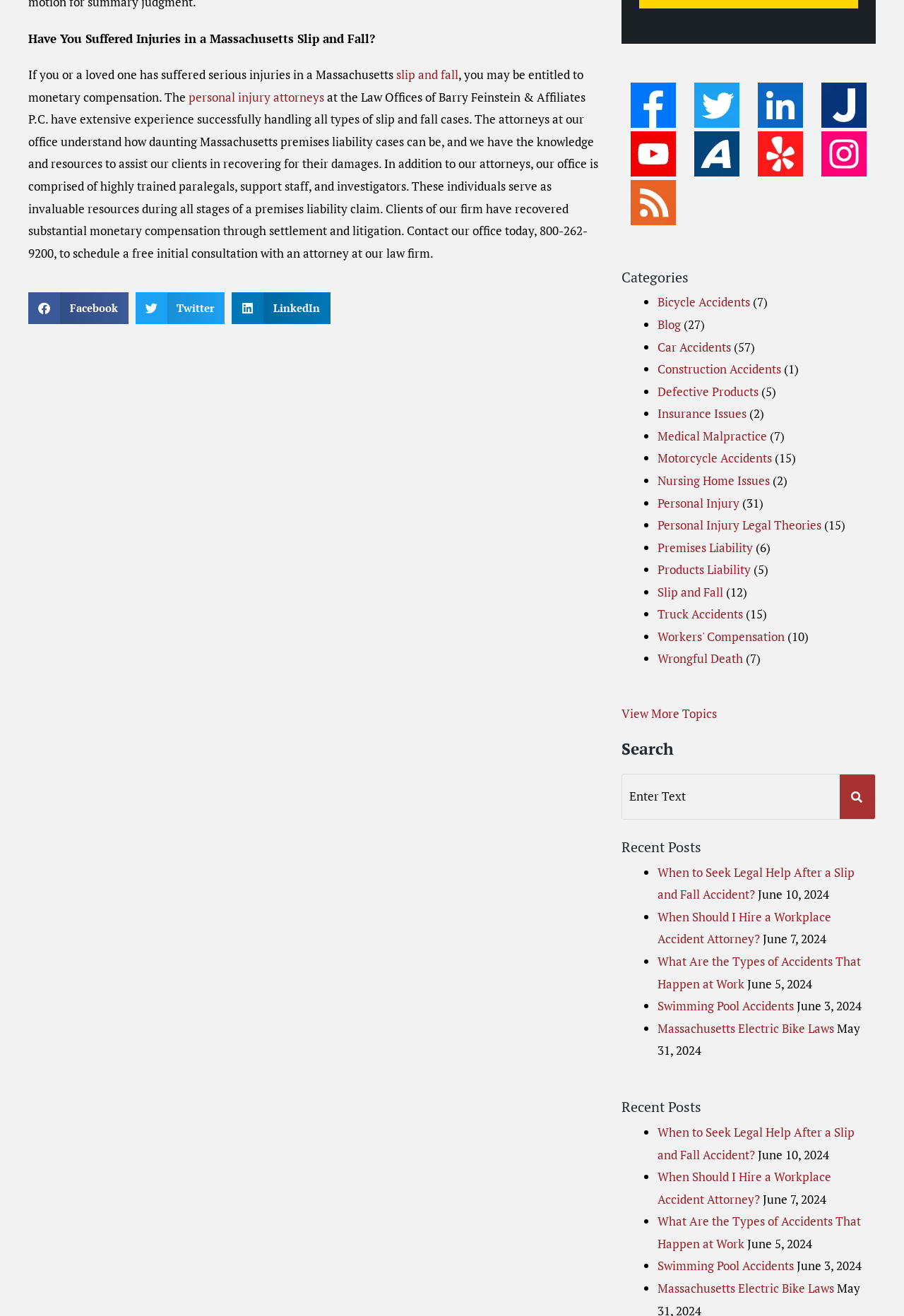How many categories are listed on the webpage?
Using the details shown in the screenshot, provide a comprehensive answer to the question.

There are 15 categories listed on the webpage, including Bicycle Accidents, Blog, Car Accidents, Construction Accidents, Defective Products, Insurance Issues, Medical Malpractice, Motorcycle Accidents, Nursing Home Issues, Personal Injury, Personal Injury Legal Theories, Premises Liability, Products Liability, Slip and Fall, and Truck Accidents. These categories are listed under the 'Categories' section on the webpage.